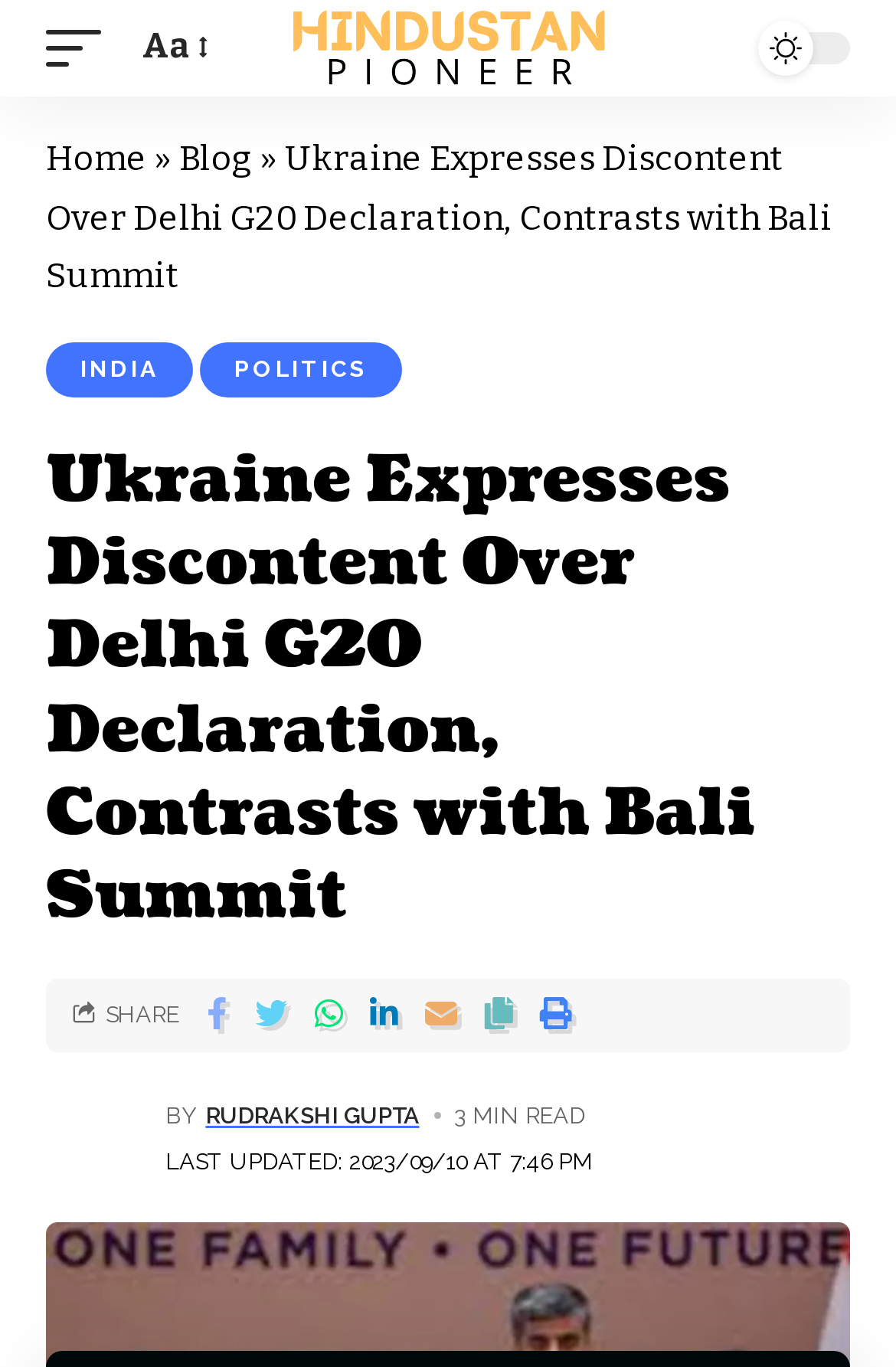How many social media sharing options are available?
Please describe in detail the information shown in the image to answer the question.

The social media sharing options are located at the bottom of the article, and they include Facebook, Twitter, LinkedIn, and three others. I counted the number of sharing options by looking at the icons and links provided.